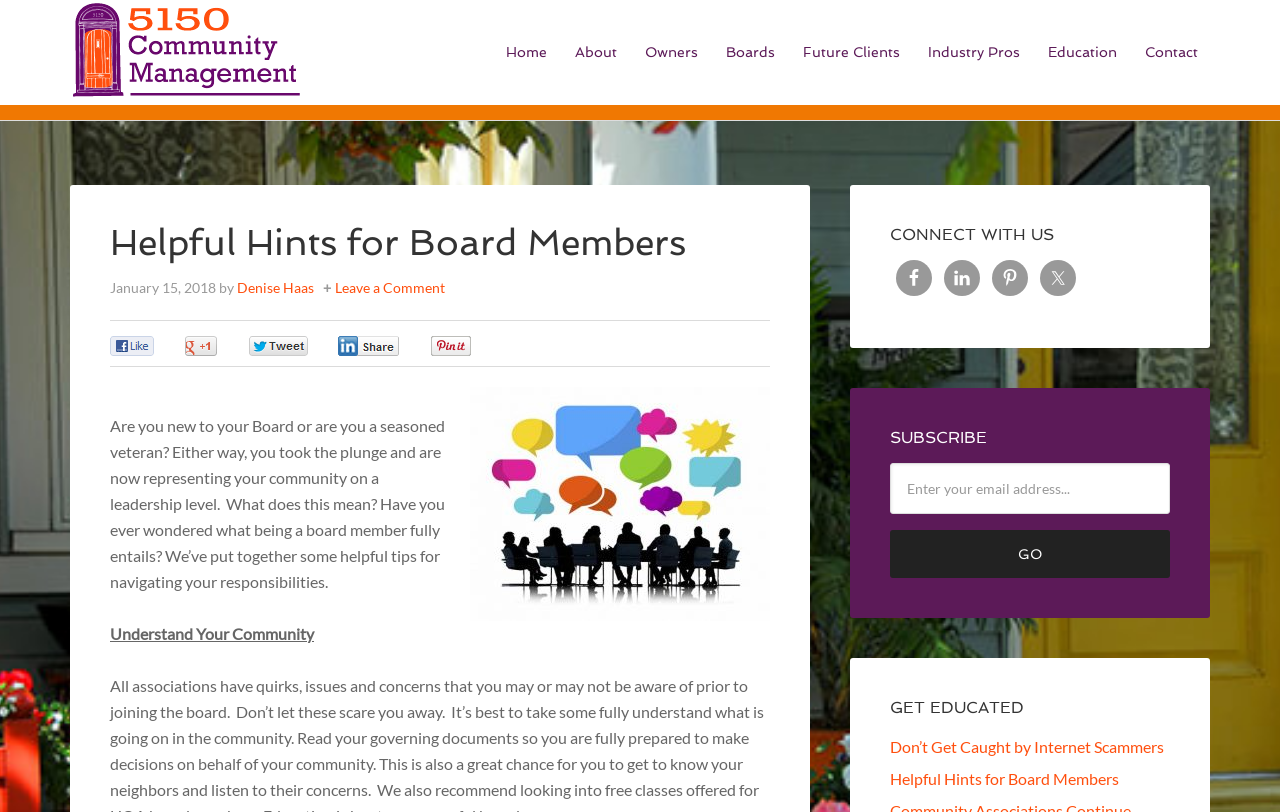Kindly determine the bounding box coordinates for the clickable area to achieve the given instruction: "Click on the 'Home' link".

[0.386, 0.0, 0.437, 0.129]